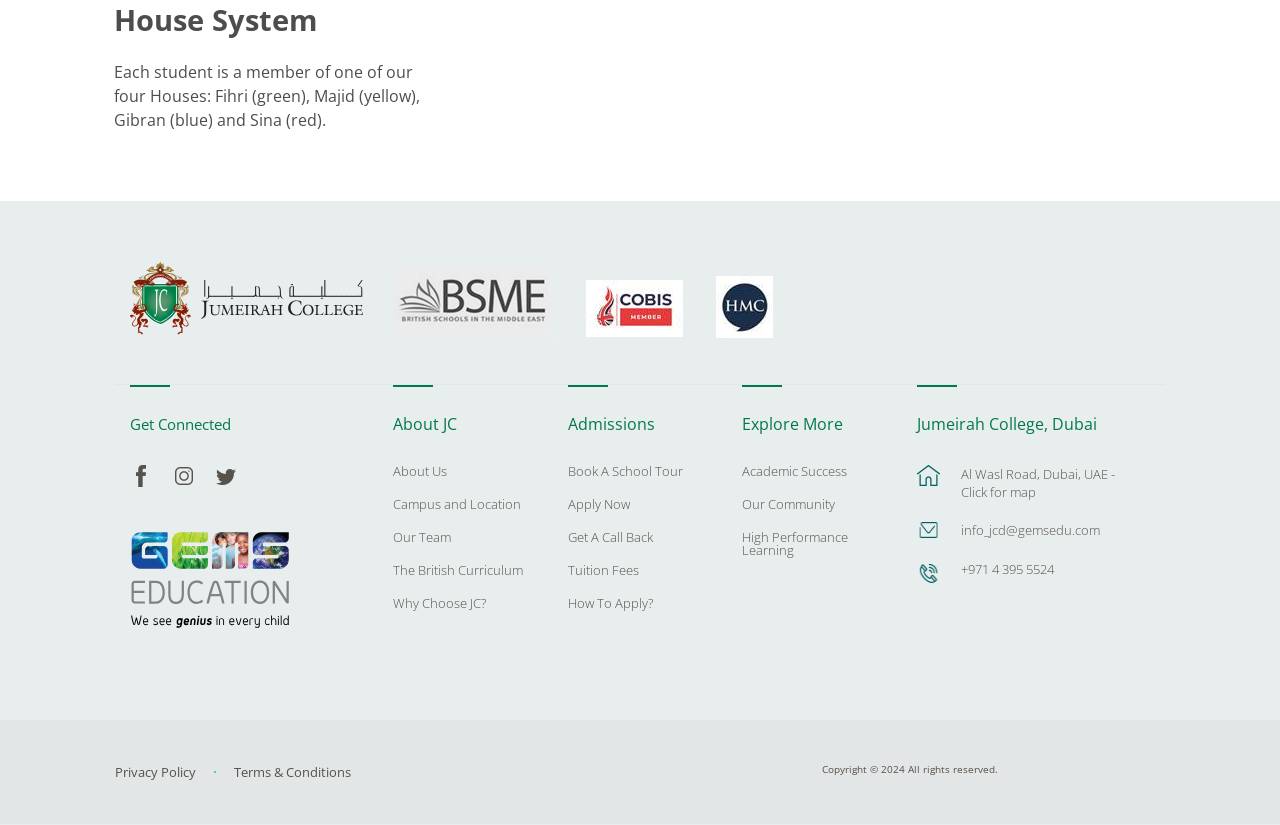Please analyze the image and provide a thorough answer to the question:
What is the copyright year of the website?

The question can be answered by reading the StaticText element with ID 356, which states 'Copyright © 2024 All rights reserved'.